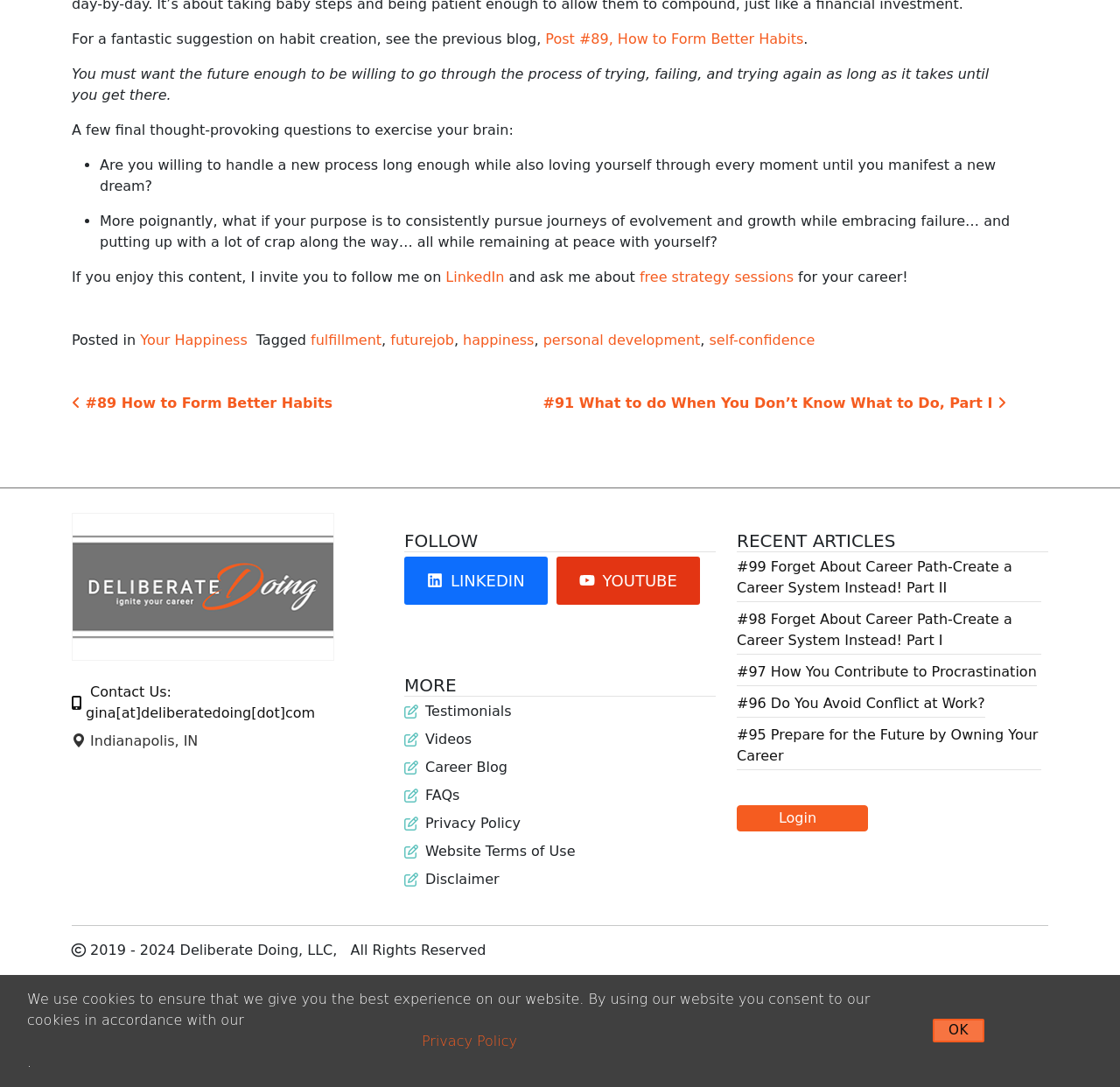Determine the bounding box coordinates of the clickable region to follow the instruction: "Contact Us".

[0.064, 0.628, 0.342, 0.666]